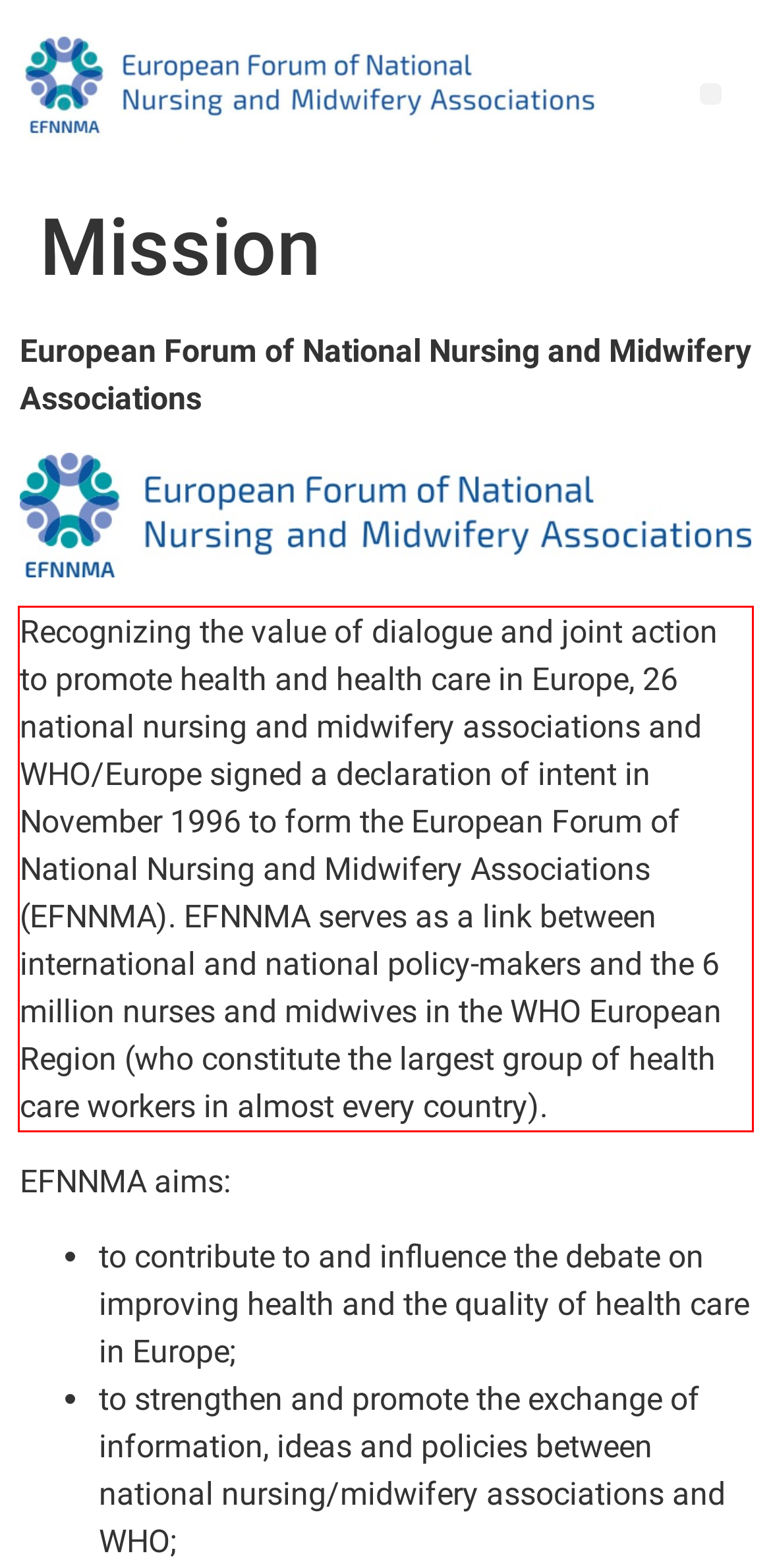Within the provided webpage screenshot, find the red rectangle bounding box and perform OCR to obtain the text content.

Recognizing the value of dialogue and joint action to promote health and health care in Europe, 26 national nursing and midwifery associations and WHO/Europe signed a declaration of intent in November 1996 to form the European Forum of National Nursing and Midwifery Associations (EFNNMA). EFNNMA serves as a link between international and national policy-makers and the 6 million nurses and midwives in the WHO European Region (who constitute the largest group of health care workers in almost every country).